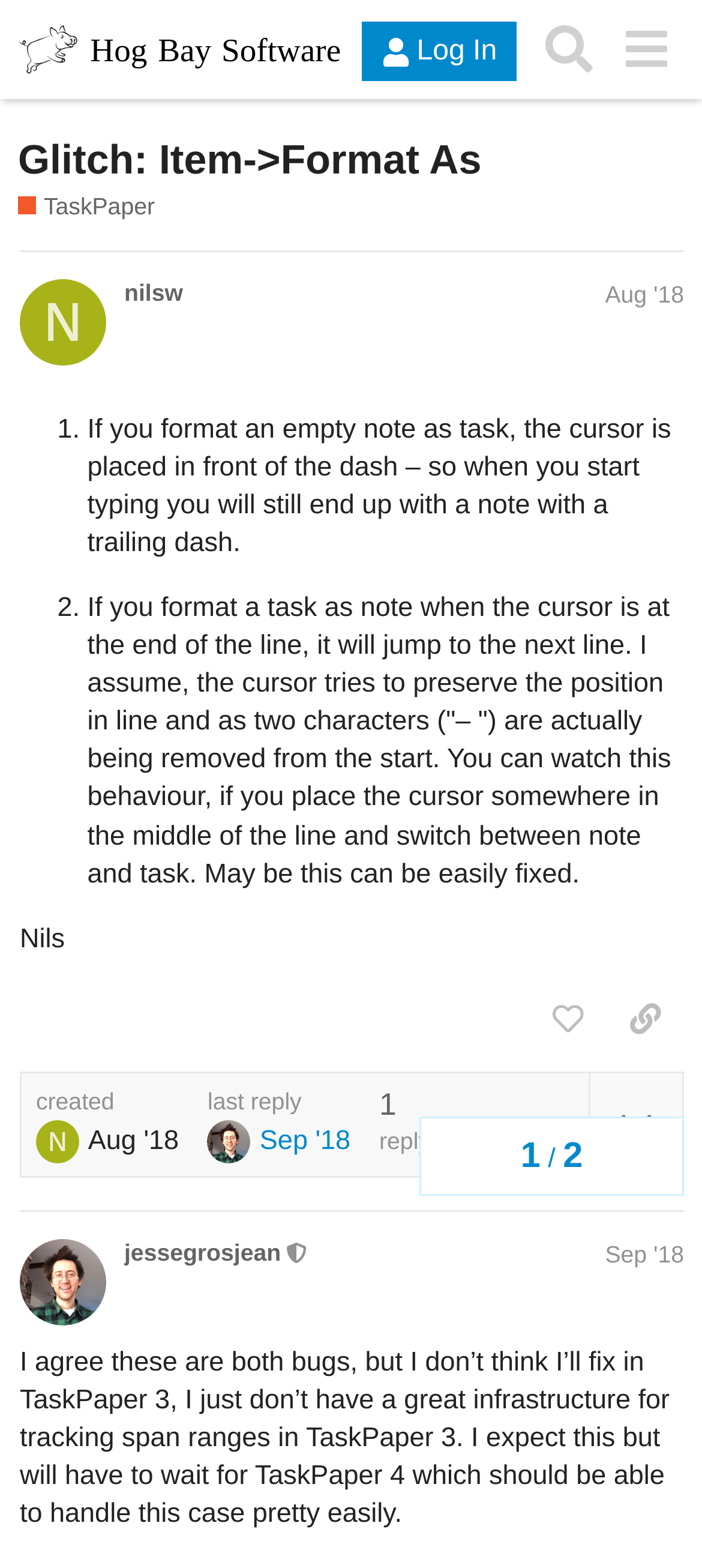Please answer the following query using a single word or phrase: 
What is the name of the software support?

Hog Bay Software Support